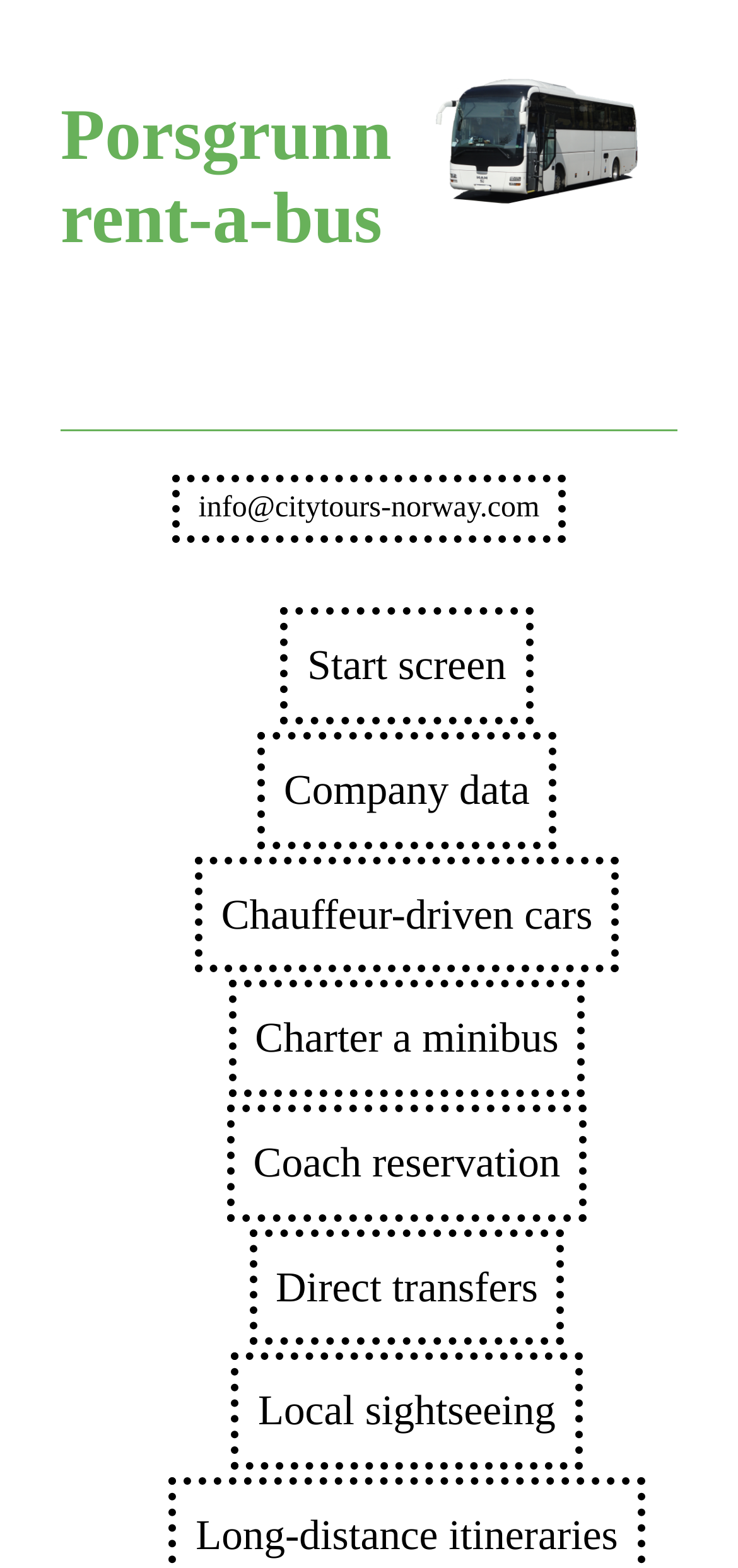Extract the bounding box coordinates of the UI element described: "info@citytours-norway.com". Provide the coordinates in the format [left, top, right, bottom] with values ranging from 0 to 1.

[0.233, 0.303, 0.767, 0.346]